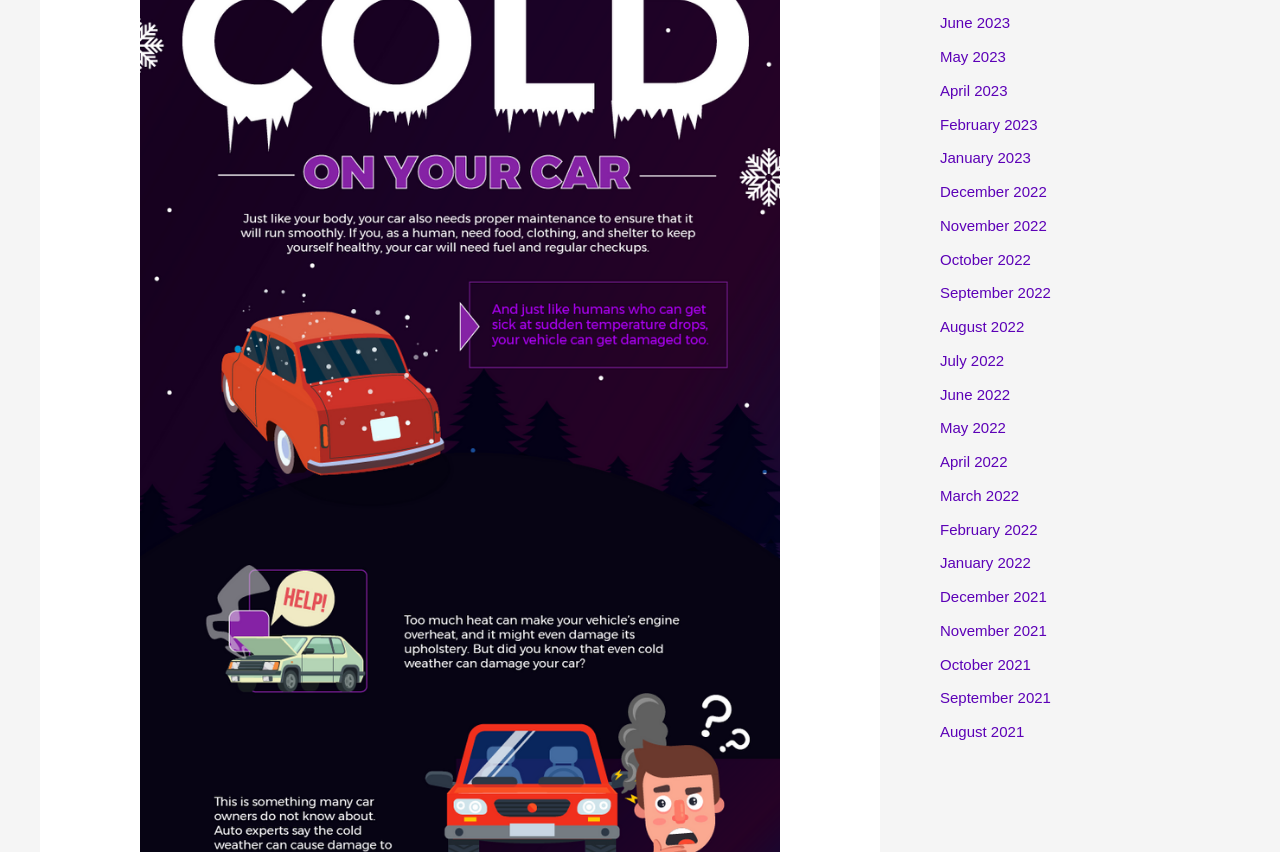What is the earliest month listed?
Please analyze the image and answer the question with as much detail as possible.

By examining the list of links, I can see that the earliest month listed is December 2021, which is the last link in the list.